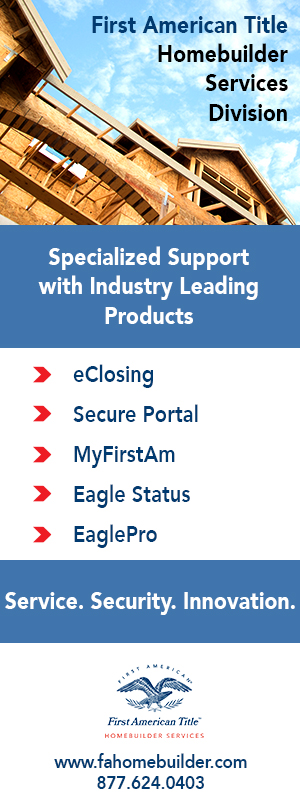Using the image as a reference, answer the following question in as much detail as possible:
What is the purpose of the red arrows accompanying the key offerings?

The red arrows are used to visually draw attention to the list of key offerings, such as 'eClosing', 'Secure Portal', 'MyFirstAm', 'Eagle Status', and 'EaglePro', which are designed to enhance user experience and streamline processes in the homebuilding sector.